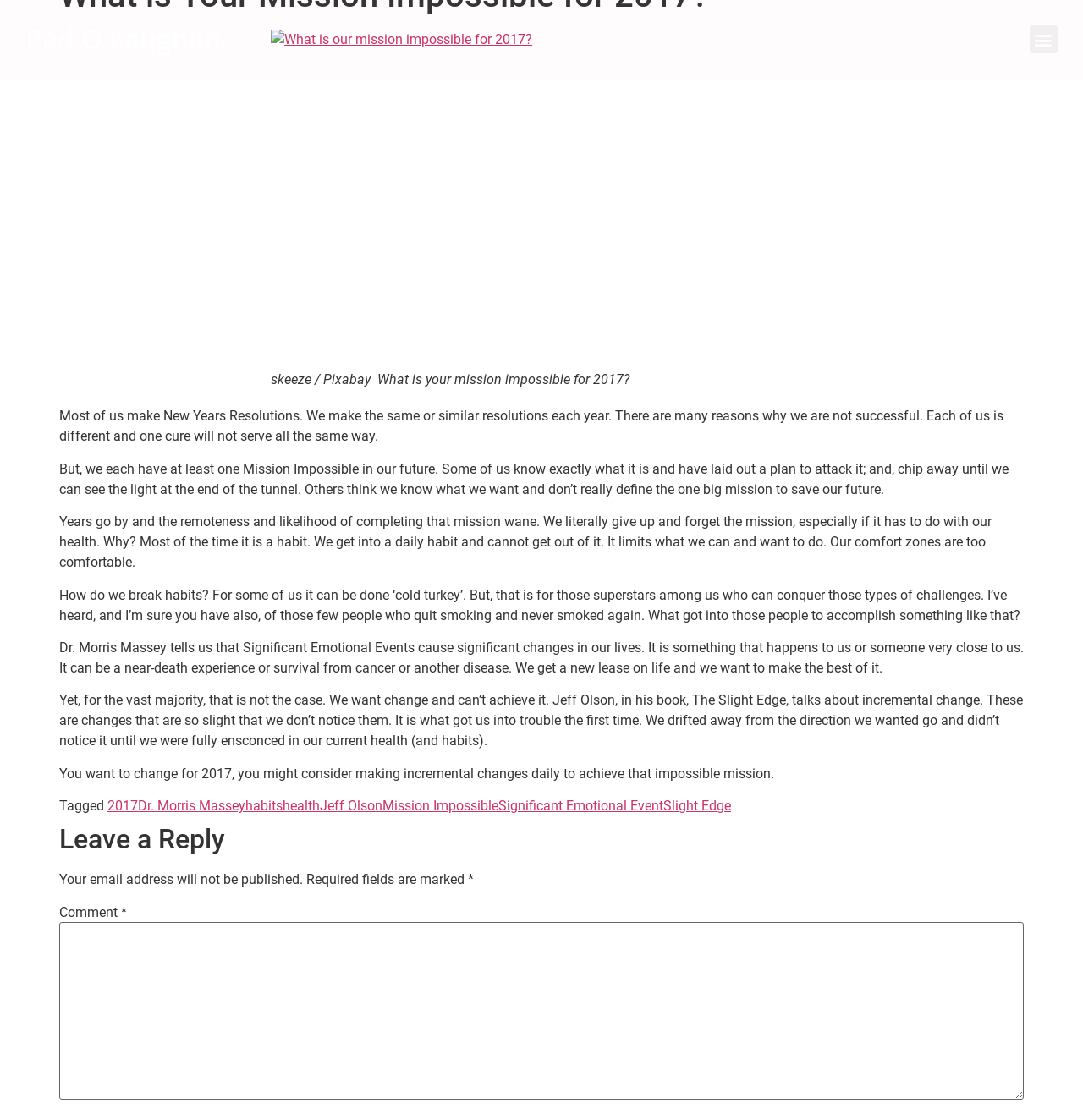What is the name of the person who talks about Significant Emotional Events?
Please ensure your answer is as detailed and informative as possible.

The name of the person is mentioned in the static text element, which says 'Dr. Morris Massey tells us that Significant Emotional Events cause significant changes in our lives'.